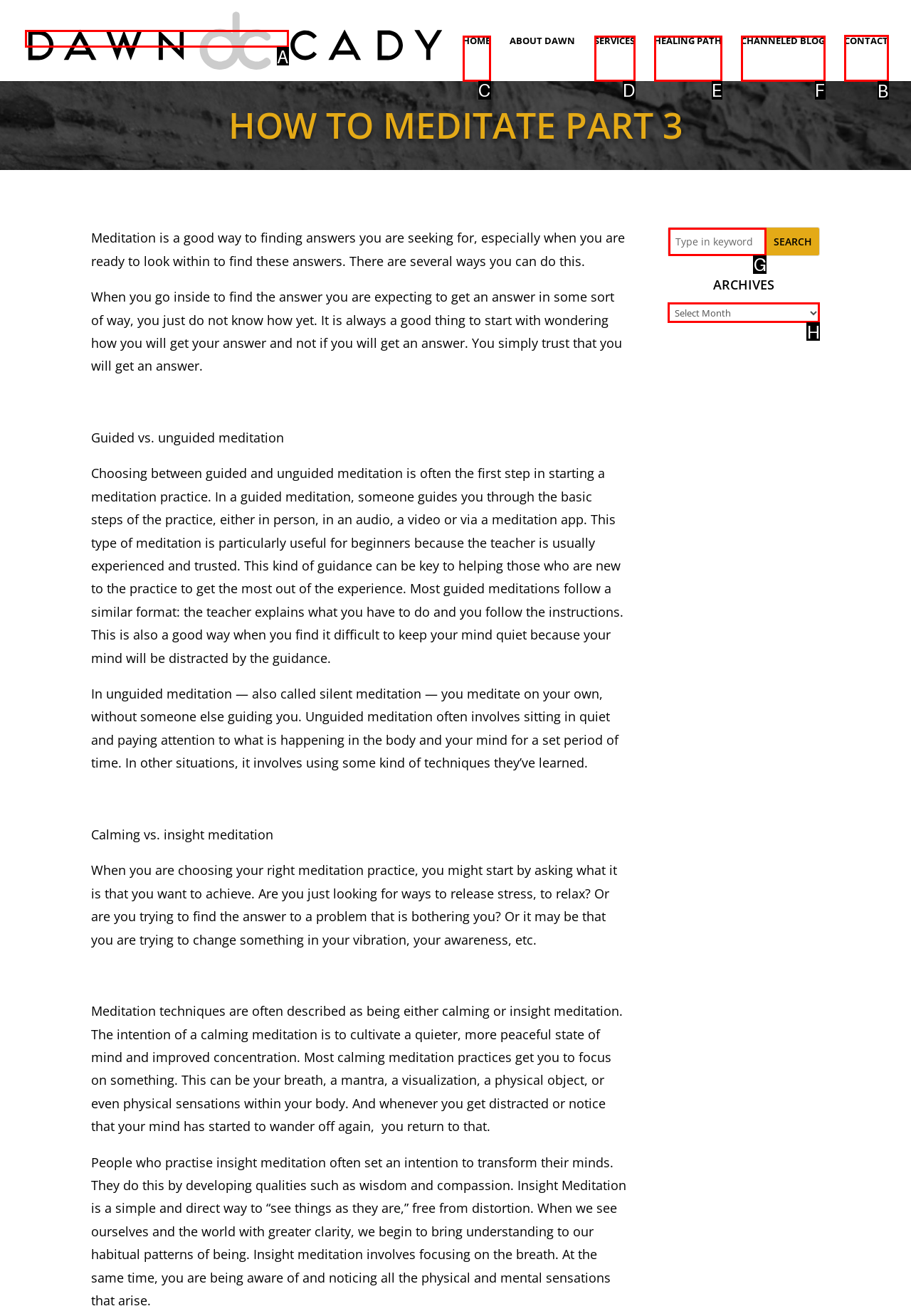Determine which UI element I need to click to achieve the following task: Contact Dawn Cady Provide your answer as the letter of the selected option.

B